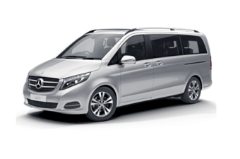Use one word or a short phrase to answer the question provided: 
What is the primary focus of the vehicle's design?

Comfort and space